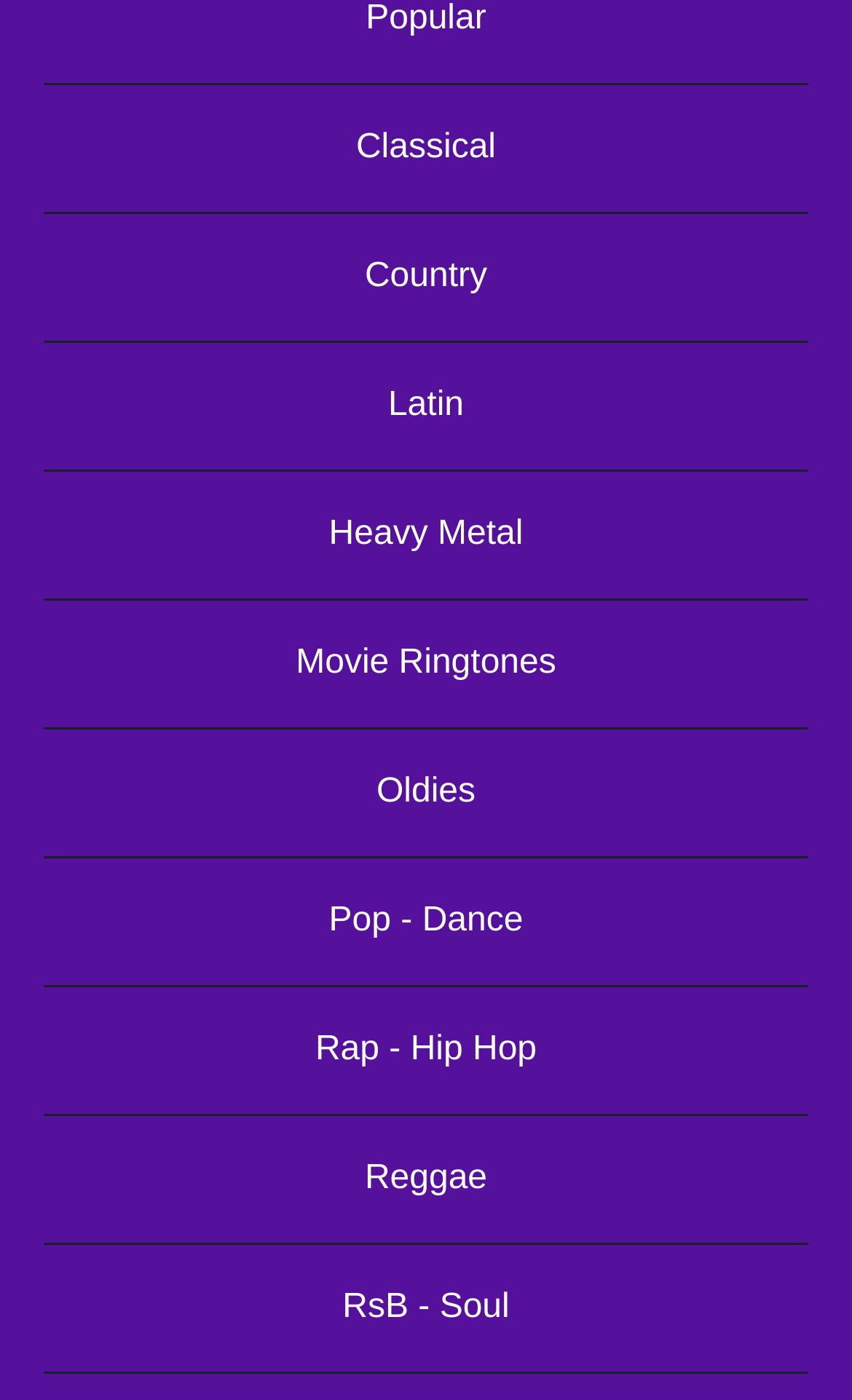From the webpage screenshot, identify the region described by More Information. Provide the bounding box coordinates as (top-left x, top-left y, bottom-right x, bottom-right y), with each value being a floating point number between 0 and 1.

None